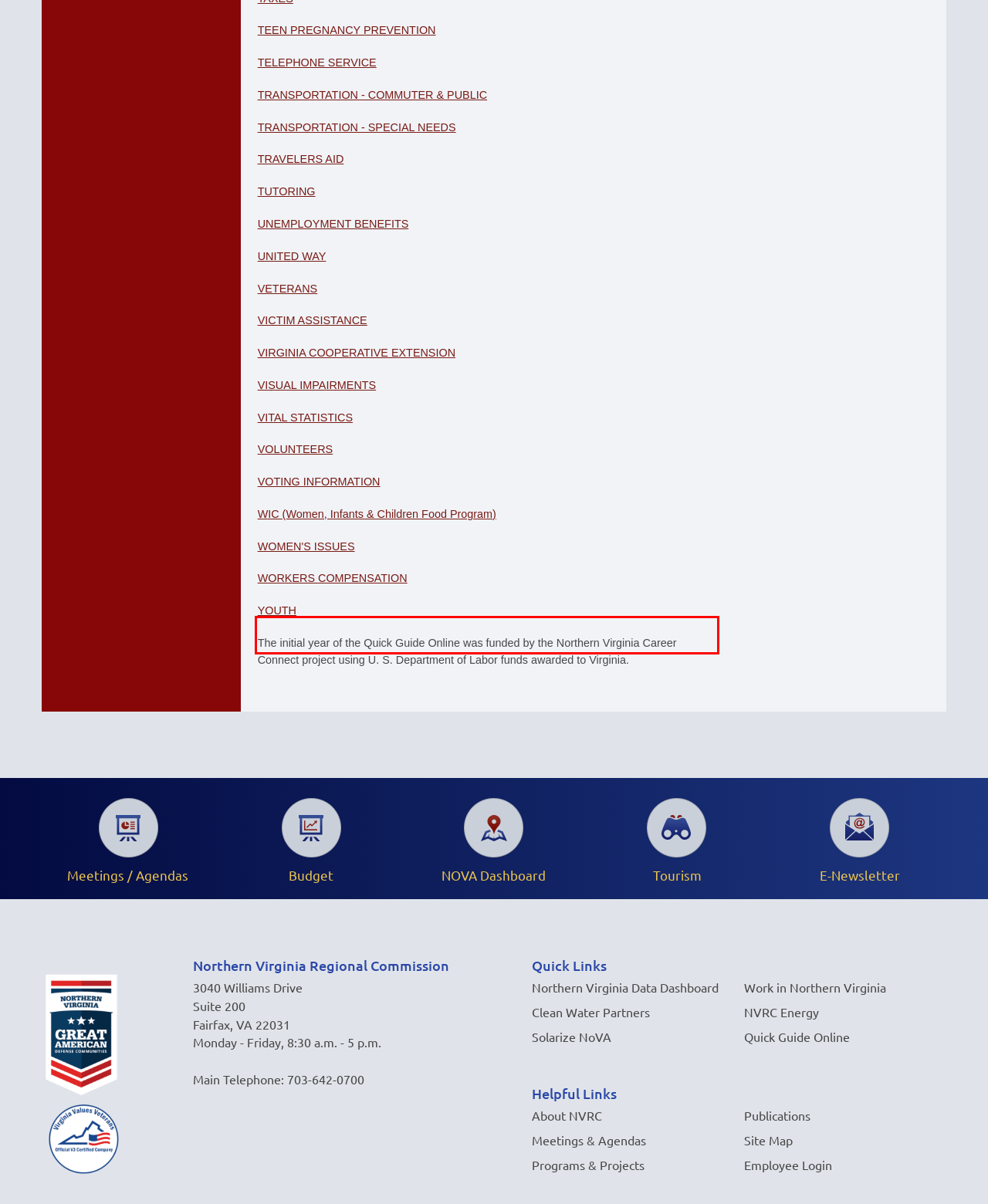Examine the webpage screenshot, find the red bounding box, and extract the text content within this marked area.

The initial year of the Quick Guide Online was funded by the Northern Virginia Career Connect project using U. S. Department of Labor funds awarded to Virginia.